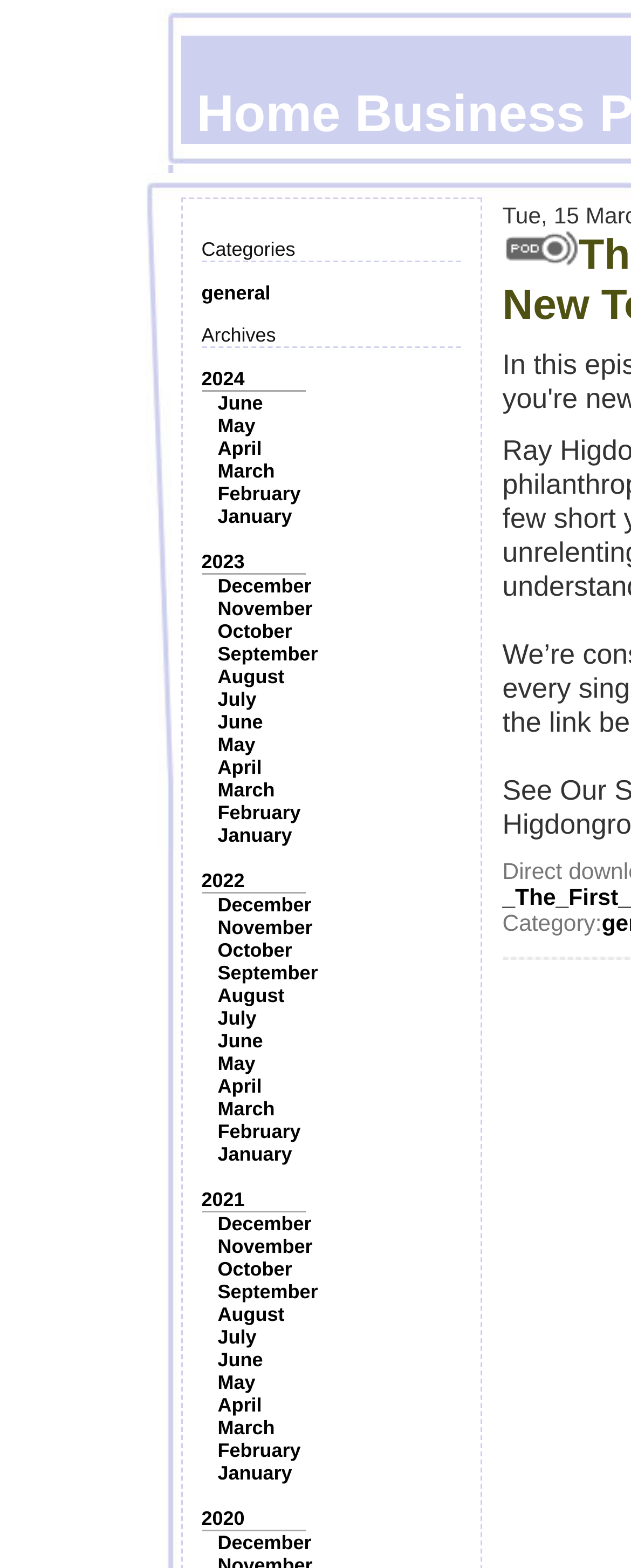Locate the bounding box coordinates of the element's region that should be clicked to carry out the following instruction: "Check the category". The coordinates need to be four float numbers between 0 and 1, i.e., [left, top, right, bottom].

[0.796, 0.581, 0.954, 0.598]